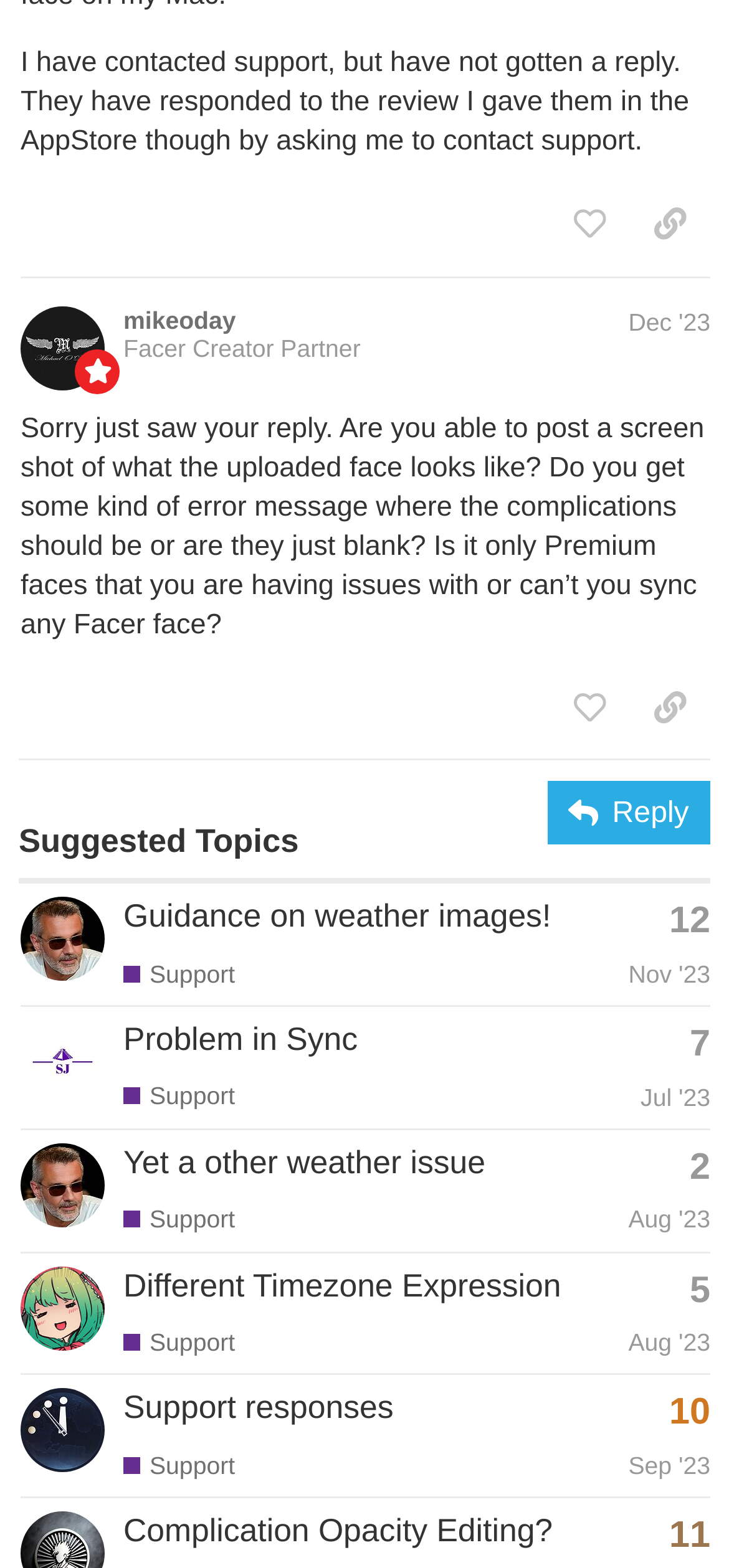Provide the bounding box for the UI element matching this description: "Guidance on weather images!".

[0.169, 0.572, 0.756, 0.596]